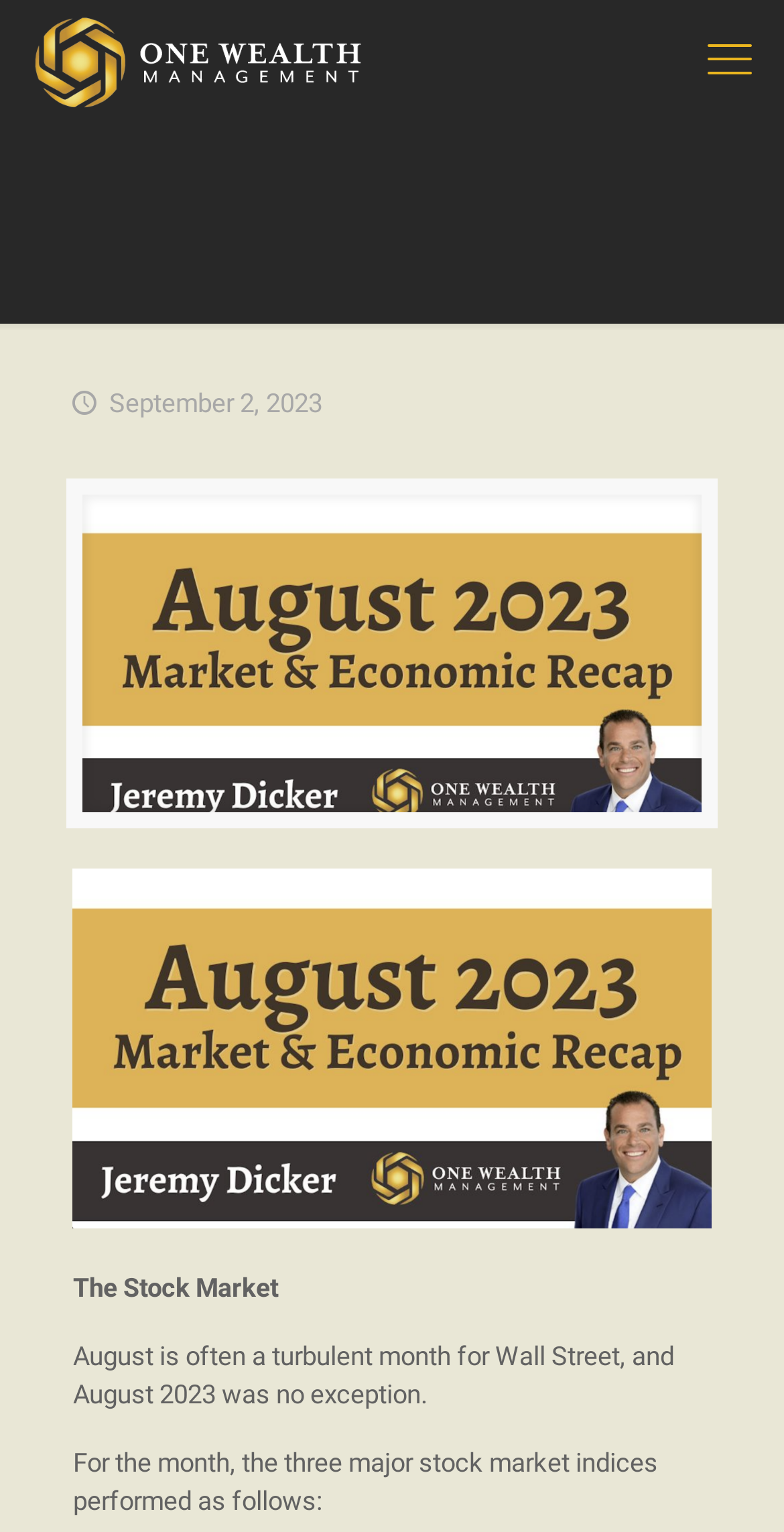Find and provide the bounding box coordinates for the UI element described with: "parent_node: Show only differences name="re-compare-show-diff"".

None